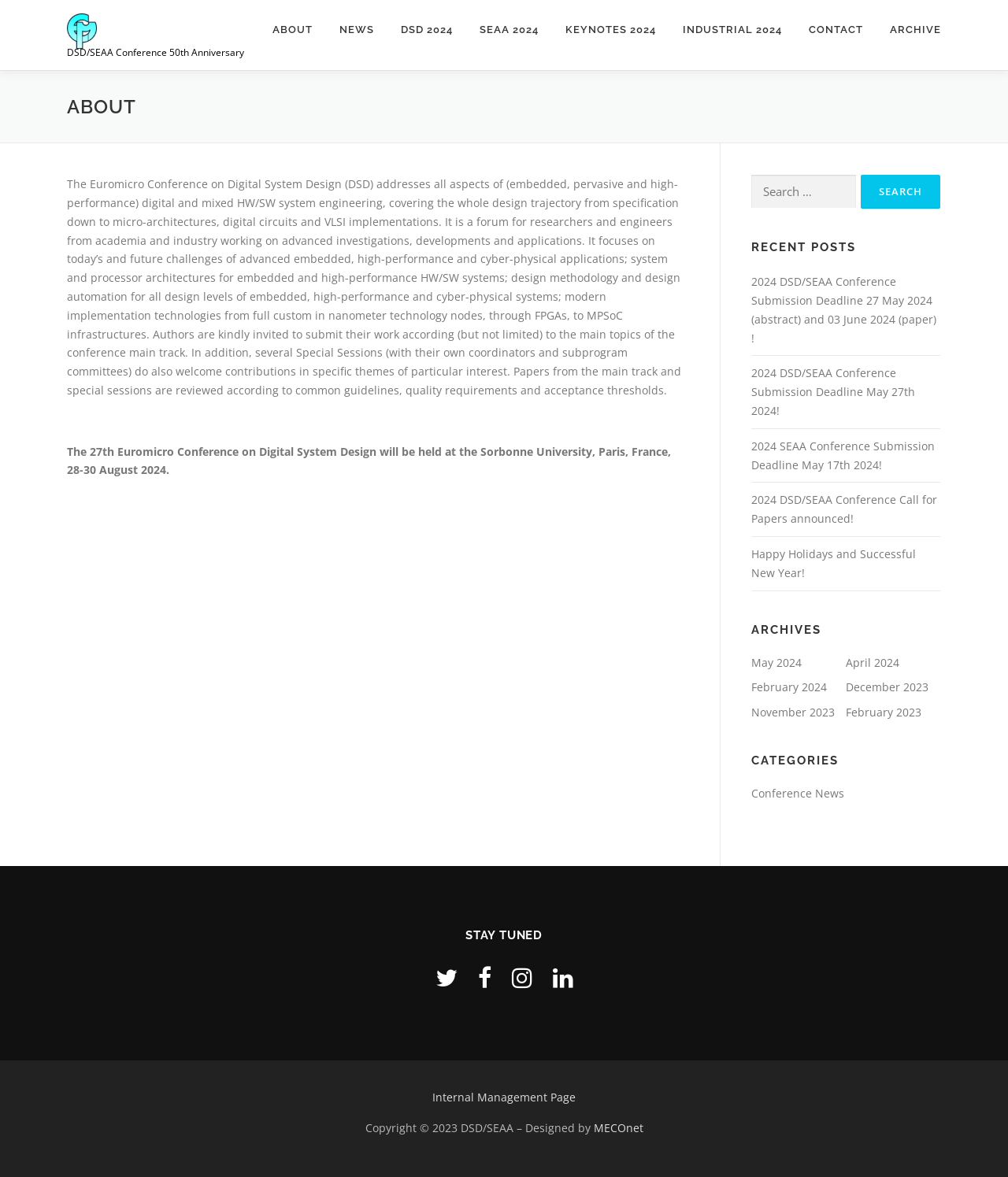Please identify the bounding box coordinates for the region that you need to click to follow this instruction: "Click on the 'Call for Papers' link".

[0.385, 0.05, 0.515, 0.079]